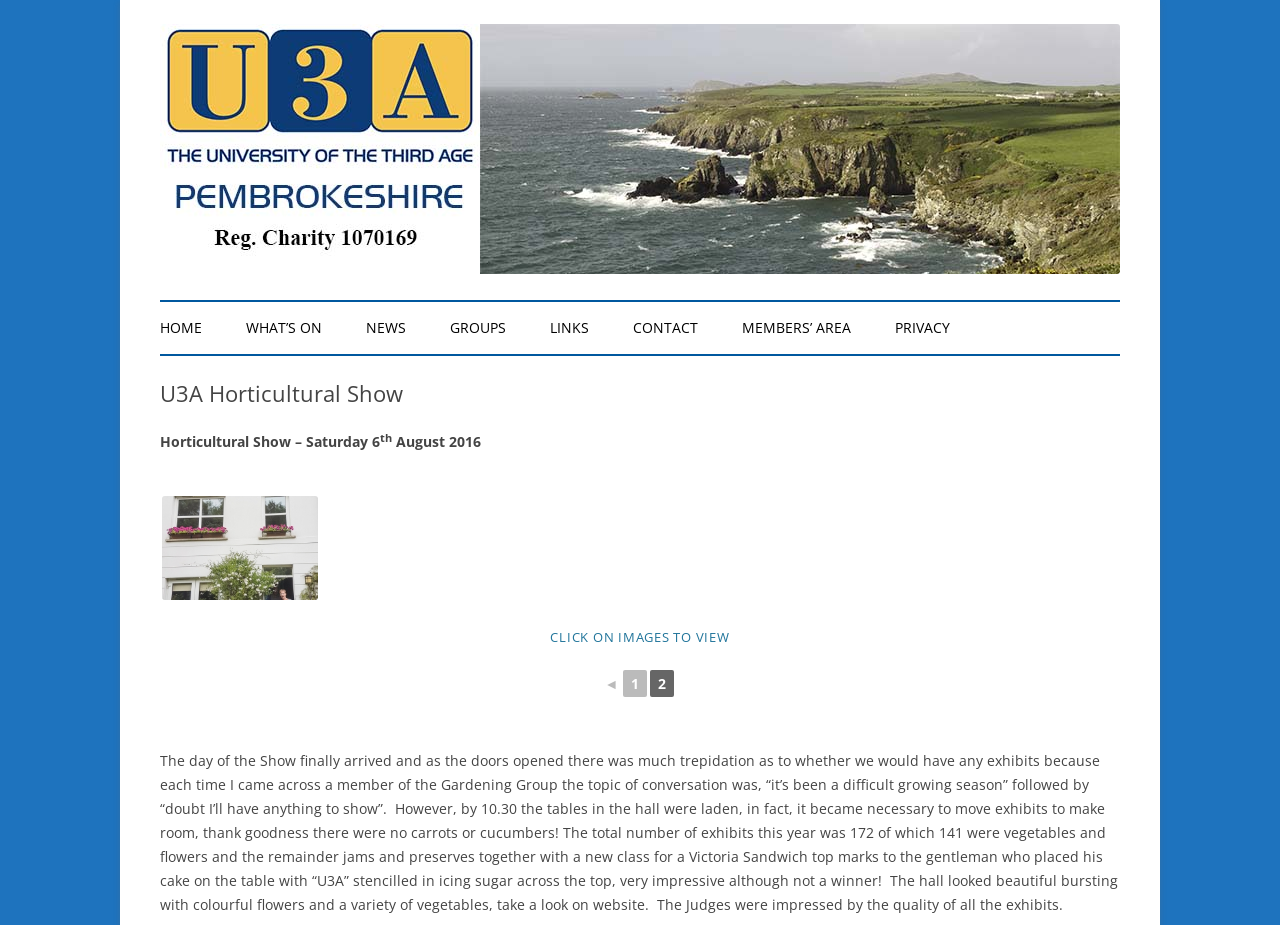Find the bounding box coordinates of the area to click in order to follow the instruction: "Click on chaira".

[0.127, 0.536, 0.248, 0.649]